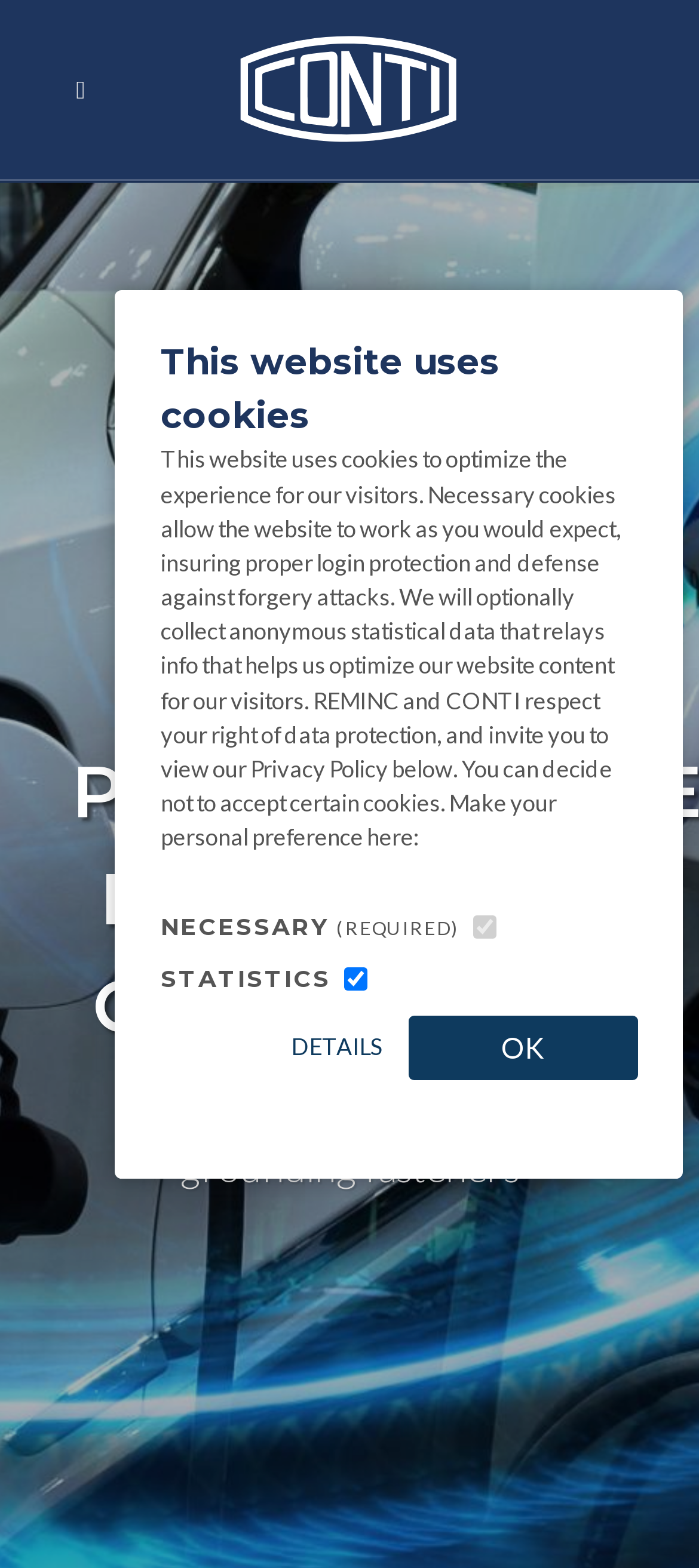Please specify the bounding box coordinates in the format (top-left x, top-left y, bottom-right x, bottom-right y), with values ranging from 0 to 1. Identify the bounding box for the UI component described as follows: alt="REMINC / CONTI Logo"

[0.295, 0.011, 0.705, 0.103]